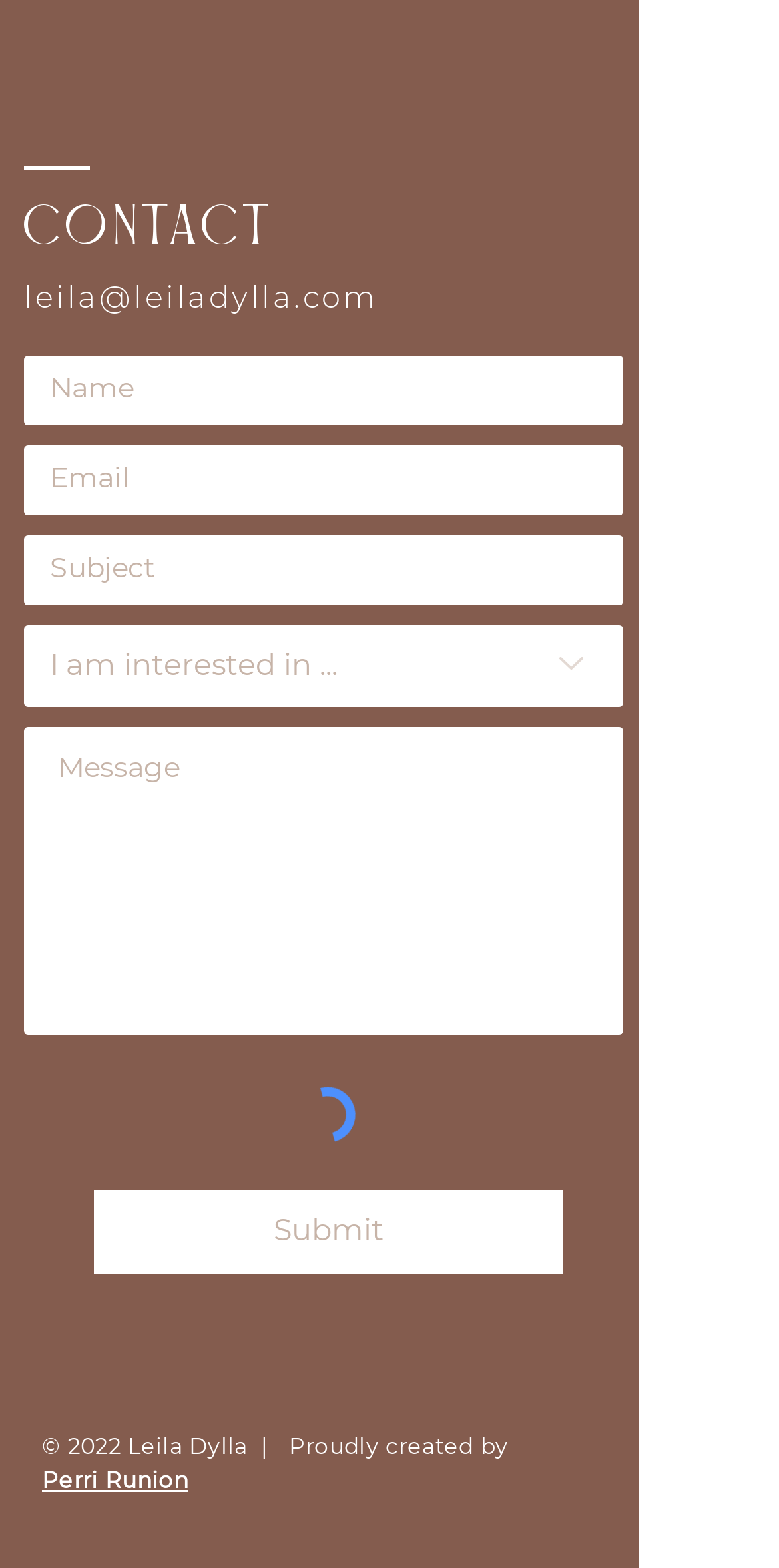Provide the bounding box coordinates for the UI element that is described by this text: "Messages". The coordinates should be in the form of four float numbers between 0 and 1: [left, top, right, bottom].

None